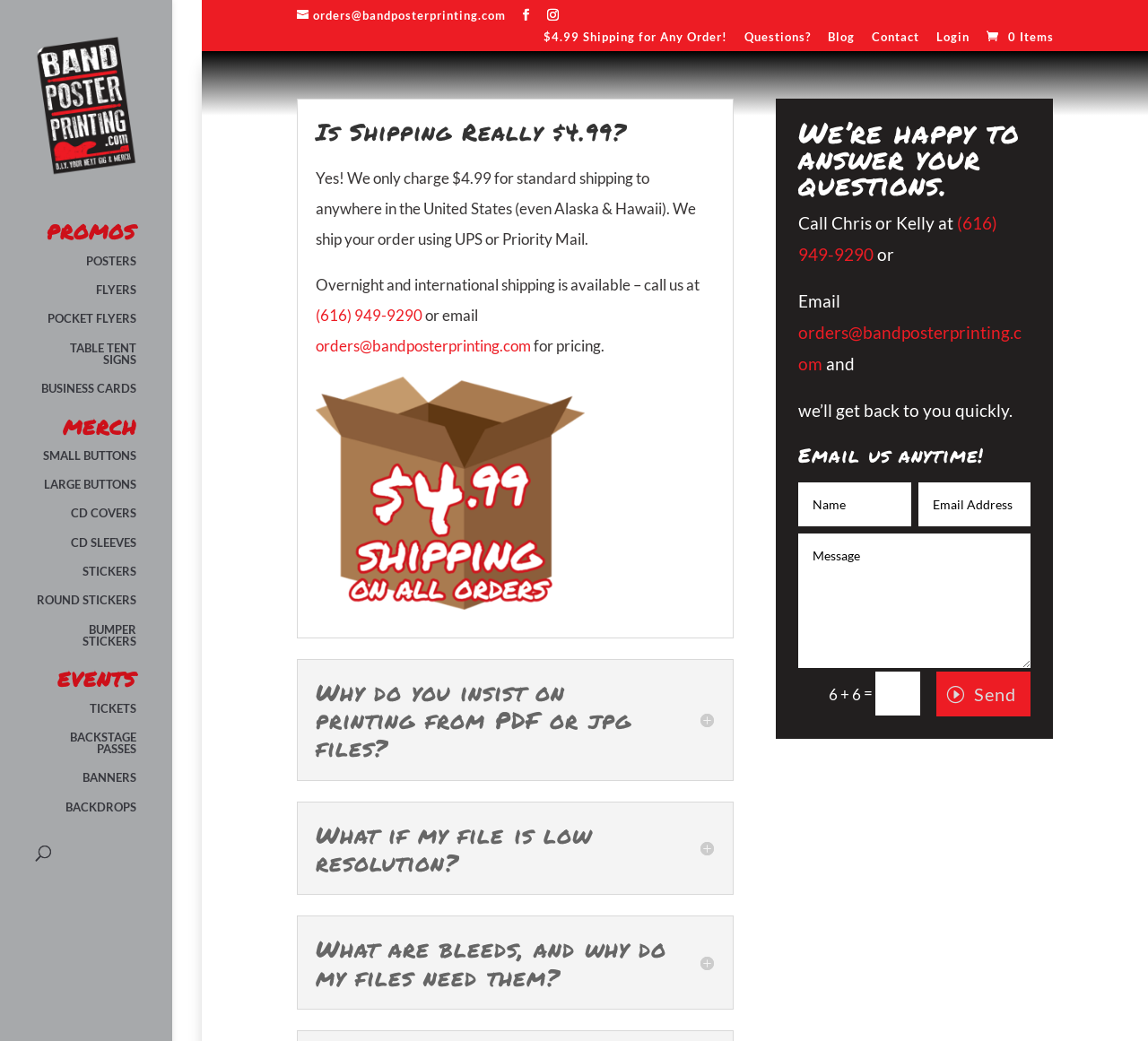Identify the bounding box of the HTML element described here: "STICKERS". Provide the coordinates as four float numbers between 0 and 1: [left, top, right, bottom].

[0.031, 0.458, 0.15, 0.486]